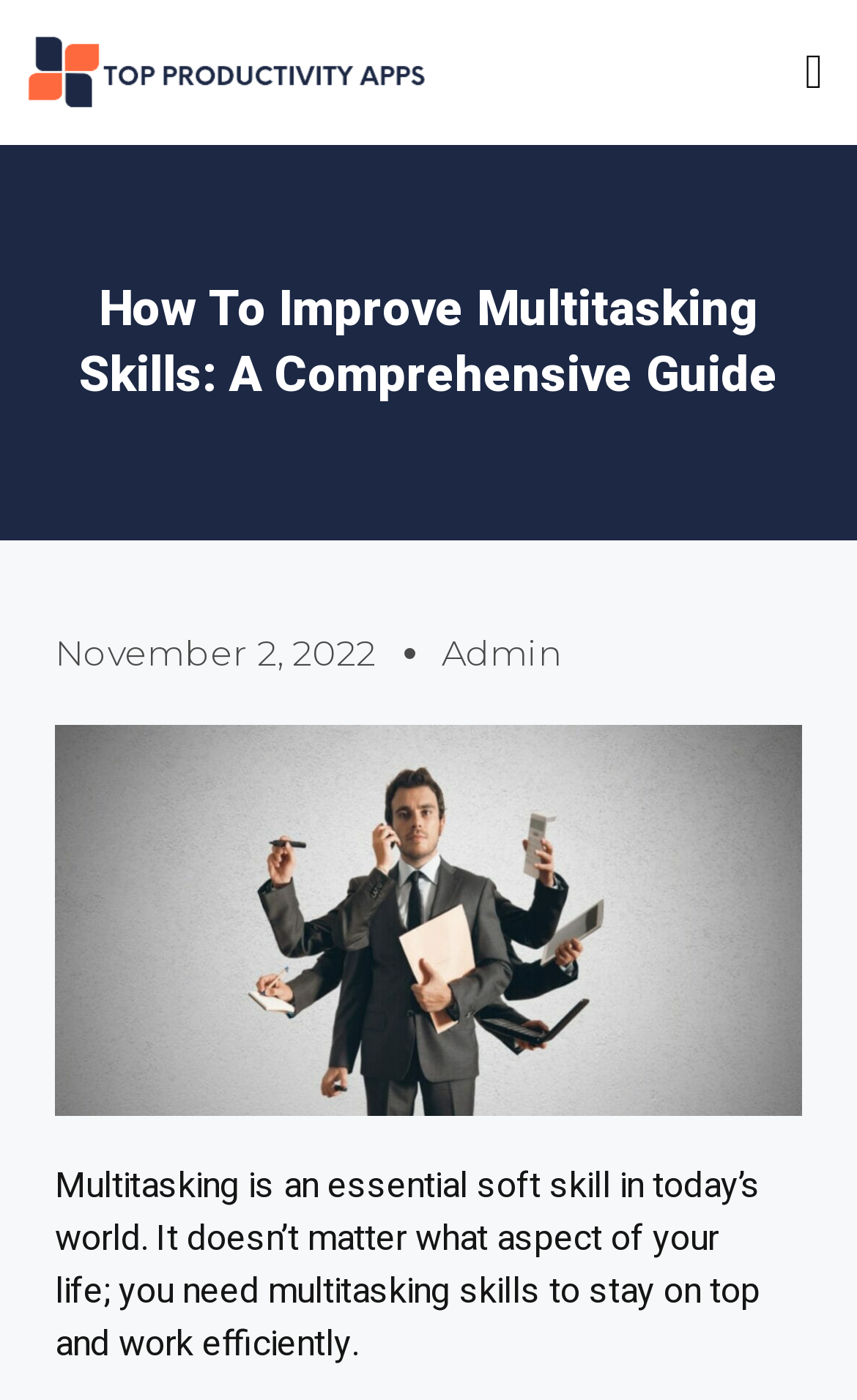What is the date of the article?
Answer the question with a single word or phrase by looking at the picture.

November 2, 2022